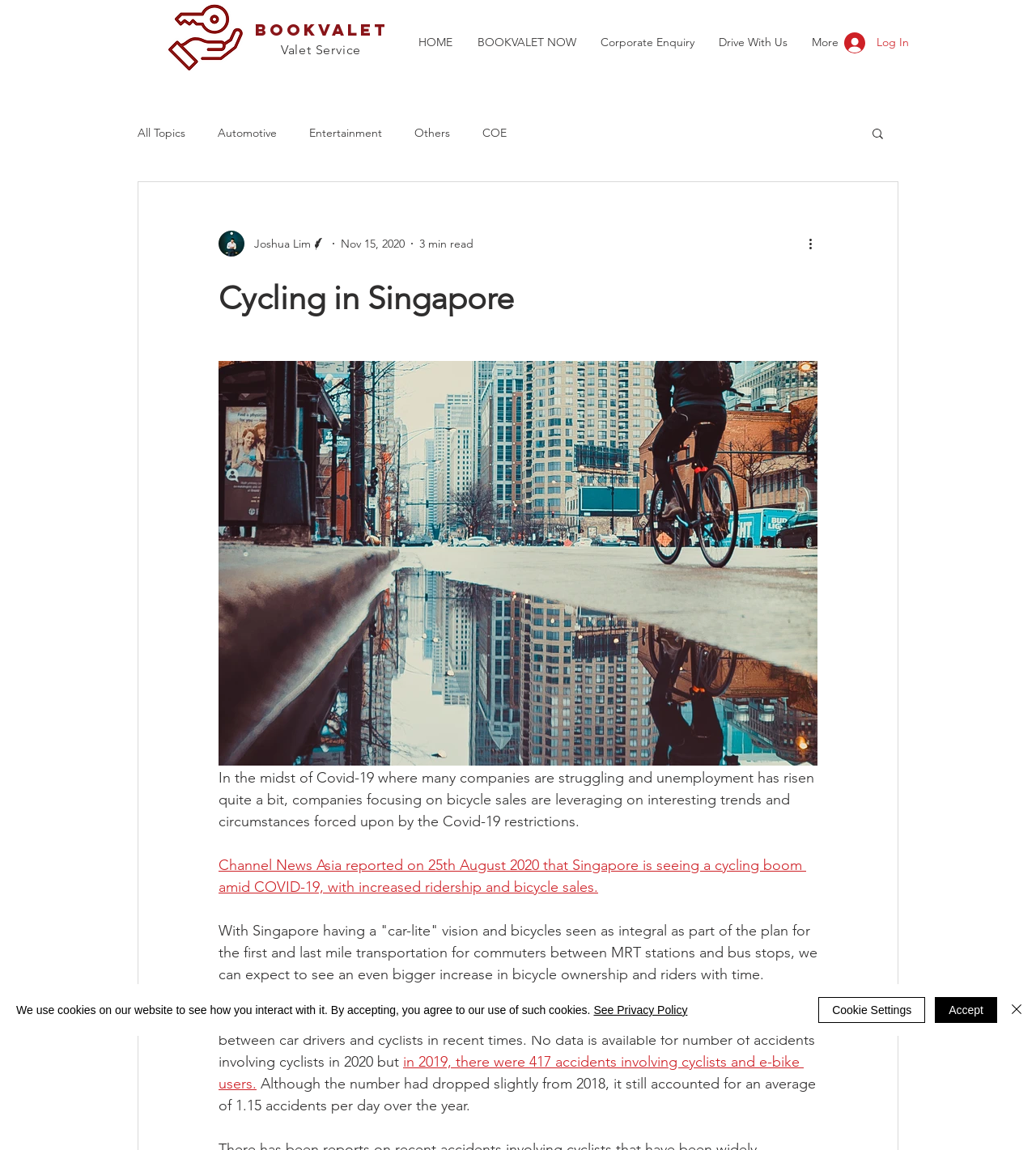Identify the bounding box coordinates of the region that needs to be clicked to carry out this instruction: "Read the article about cycling in Singapore". Provide these coordinates as four float numbers ranging from 0 to 1, i.e., [left, top, right, bottom].

[0.211, 0.242, 0.789, 0.276]